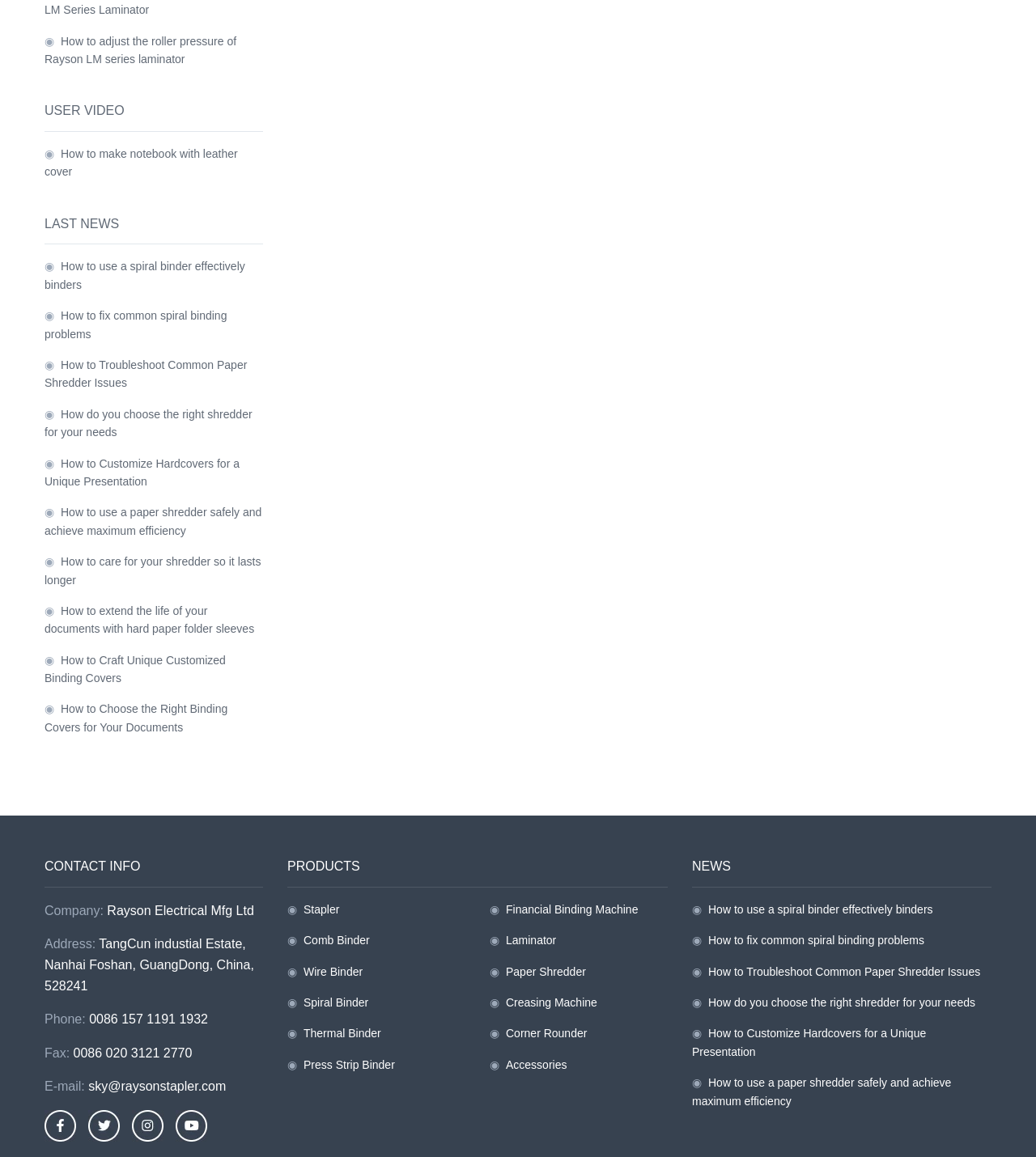Reply to the question with a single word or phrase:
What is the company name?

Rayson Electrical Mfg Ltd